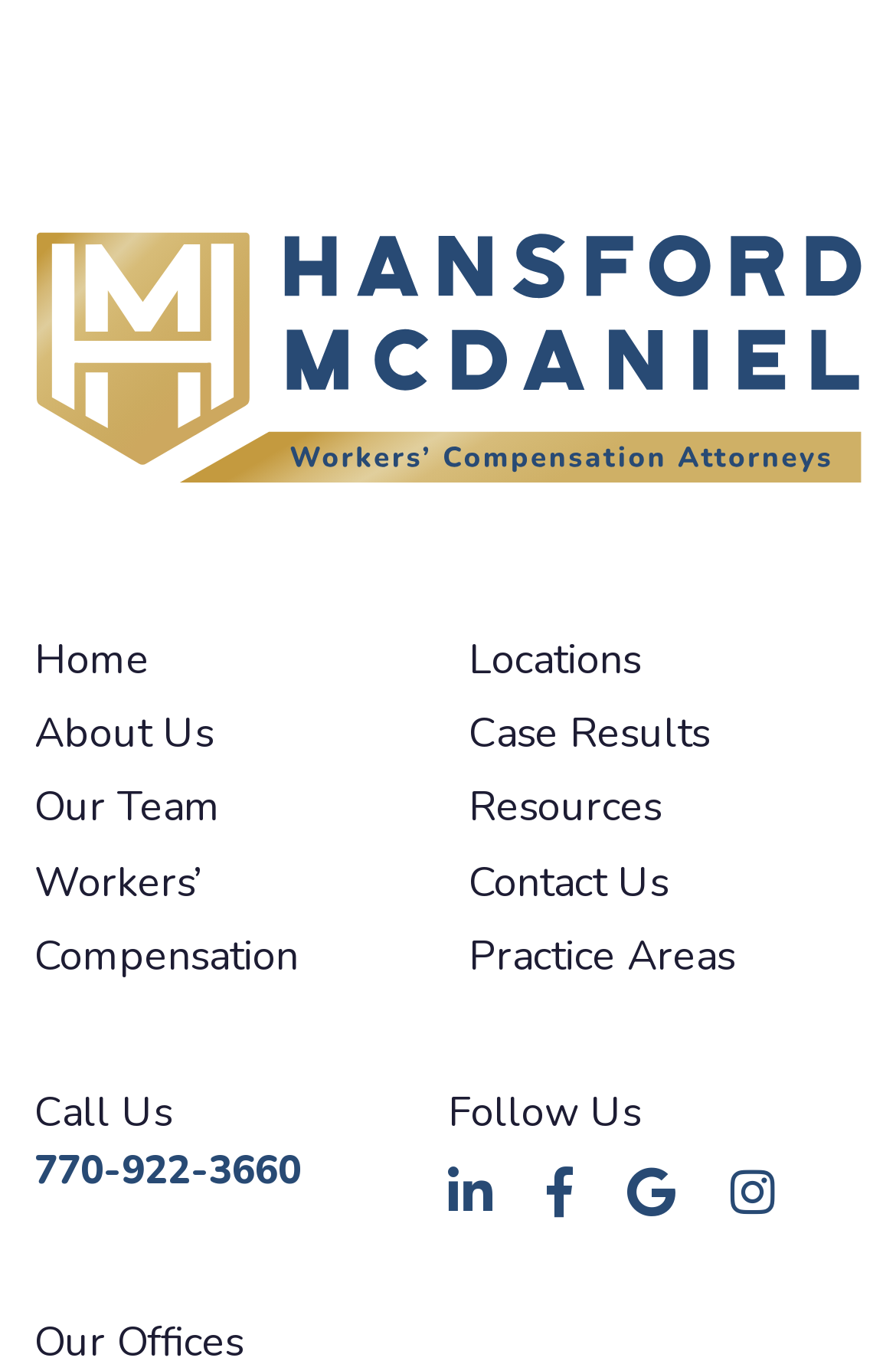Please identify the bounding box coordinates of where to click in order to follow the instruction: "Contact Us".

[0.523, 0.628, 0.746, 0.668]